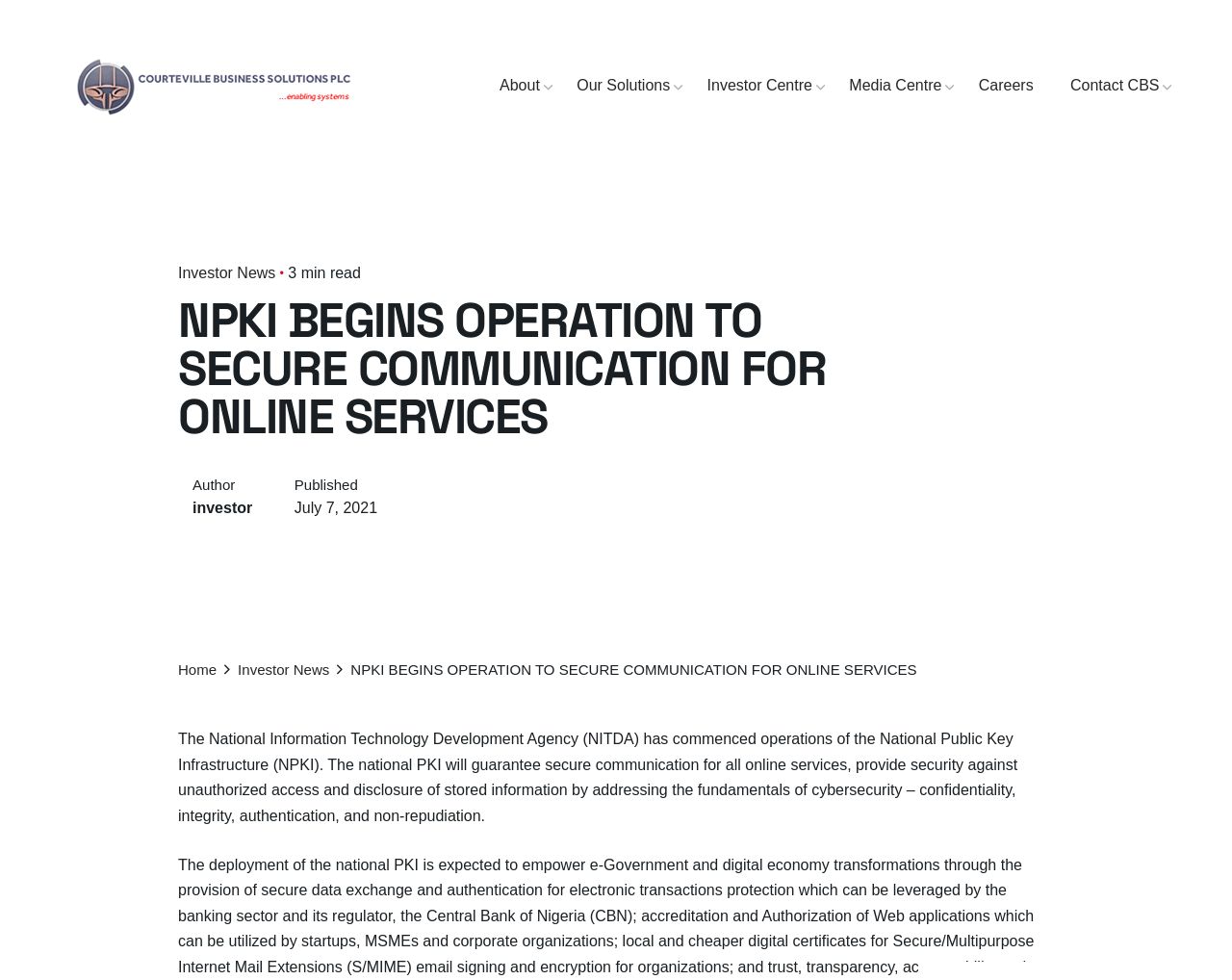Given the following UI element description: "About", find the bounding box coordinates in the webpage screenshot.

[0.391, 0.078, 0.453, 0.098]